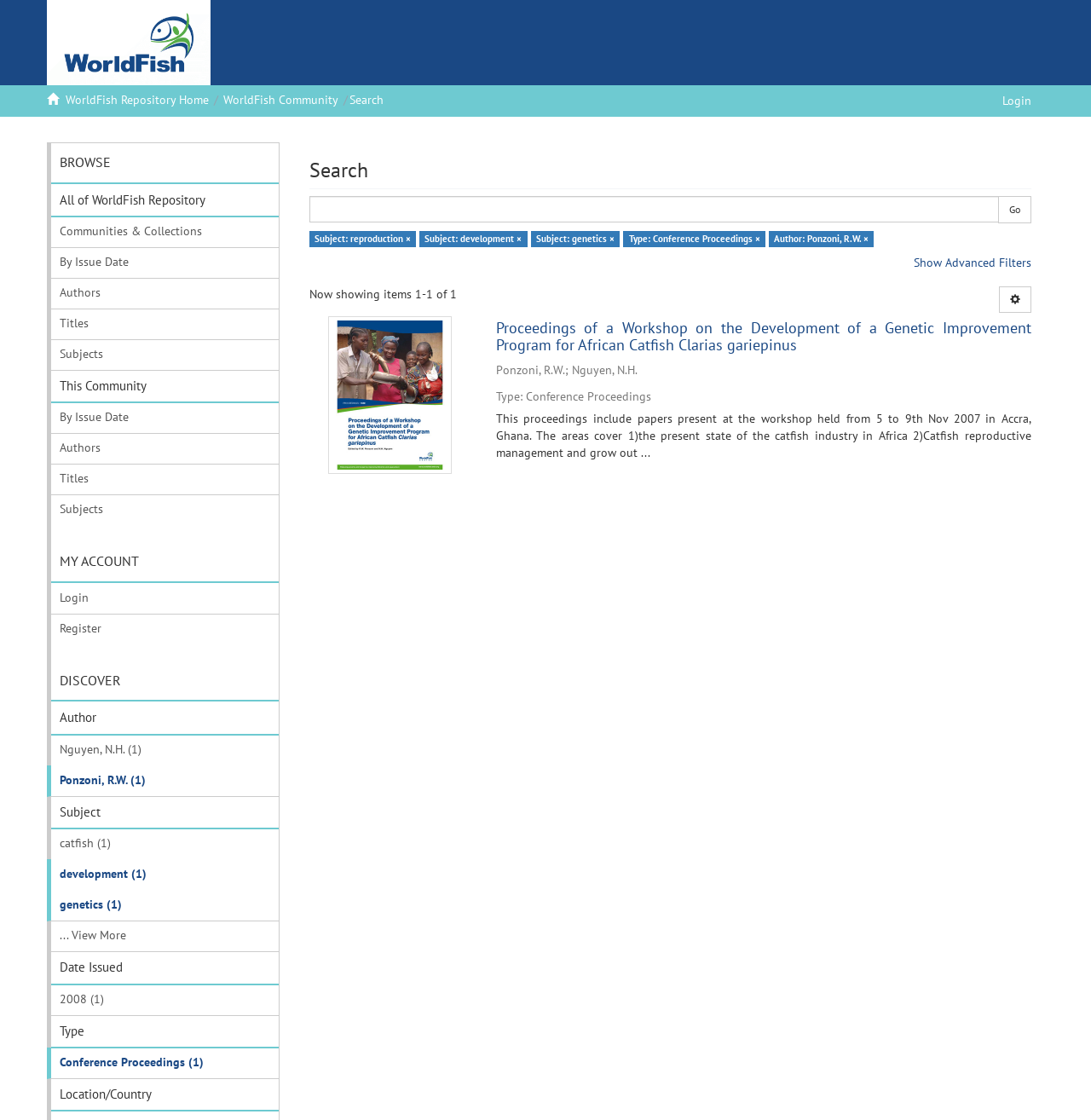What is the type of the search result?
Based on the image, provide a one-word or brief-phrase response.

Conference Proceedings